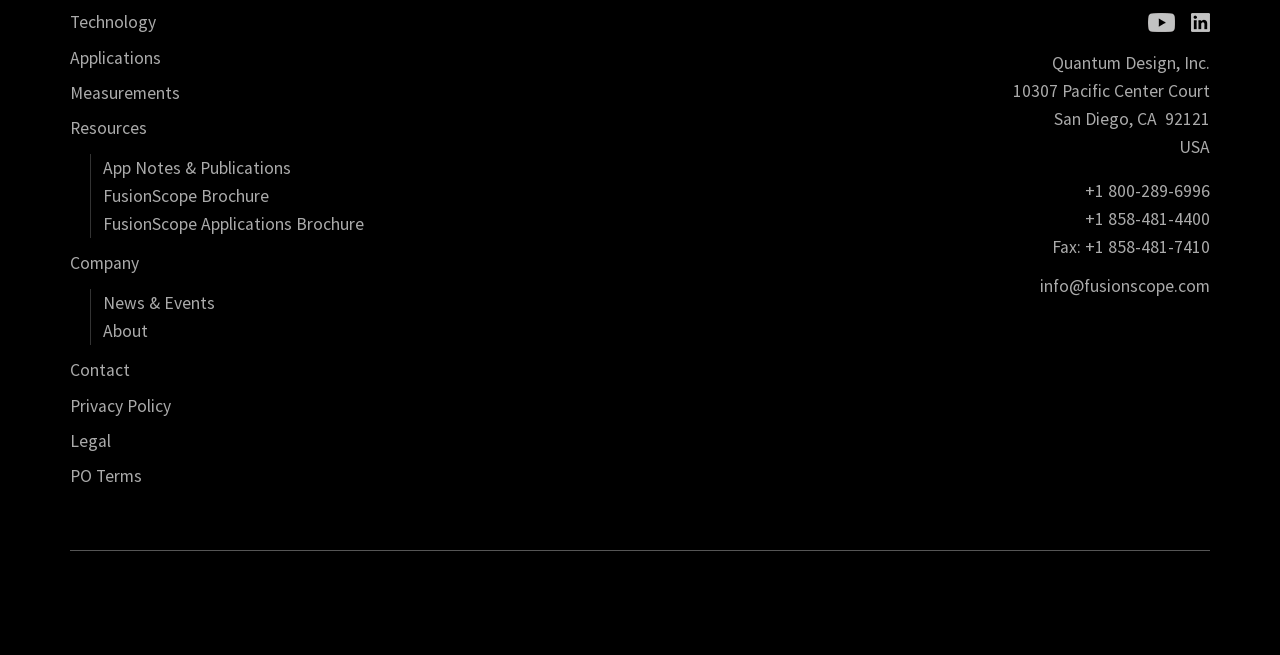Please find the bounding box coordinates in the format (top-left x, top-left y, bottom-right x, bottom-right y) for the given element description. Ensure the coordinates are floating point numbers between 0 and 1. Description: Technology

[0.055, 0.017, 0.122, 0.051]